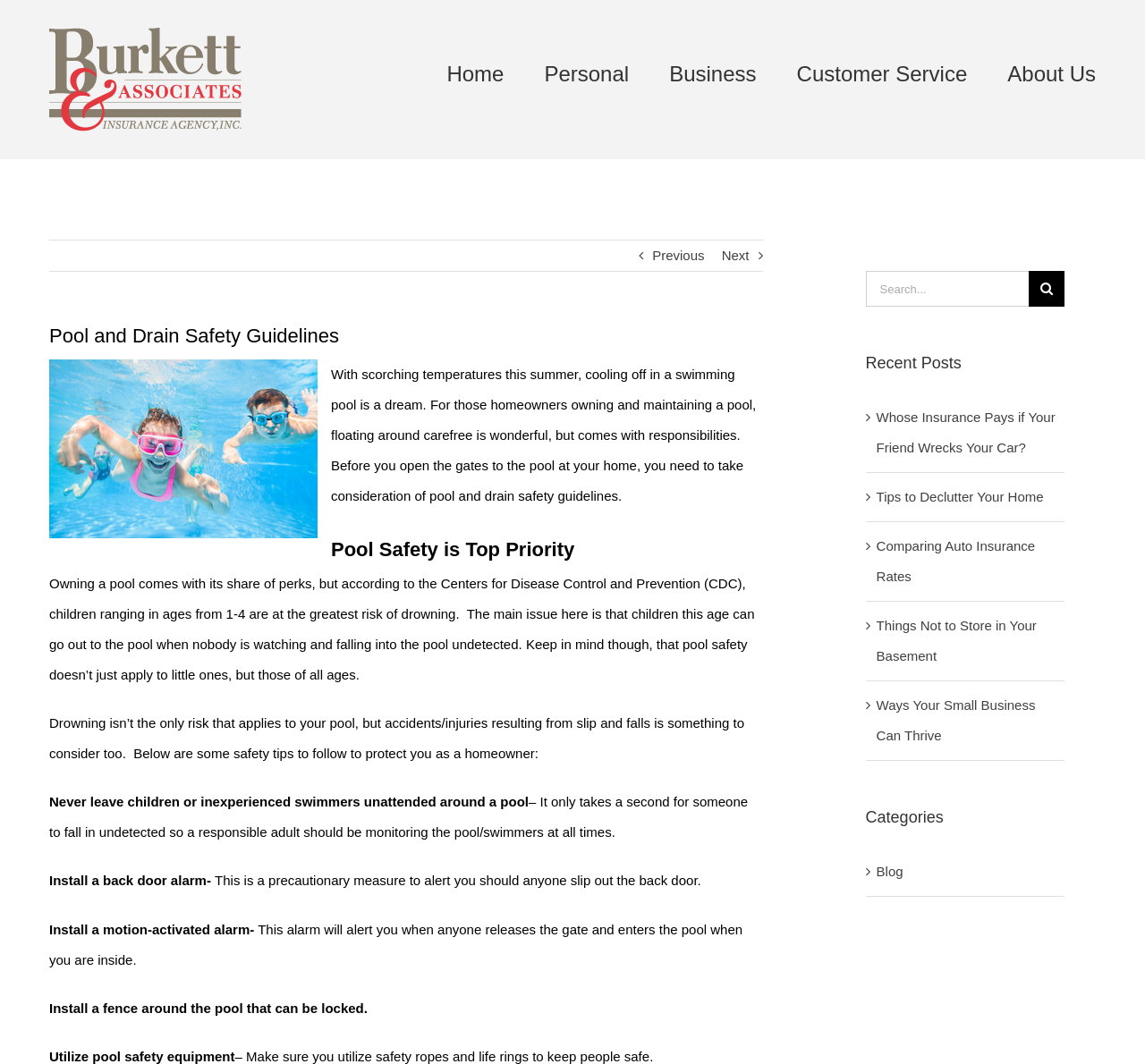How many safety tips are provided in the article?
Based on the image, please offer an in-depth response to the question.

The article provides several safety tips for pool owners, including 'Never leave children or inexperienced swimmers unattended around a pool', 'Install a back door alarm', 'Install a motion-activated alarm', 'Install a fence around the pool that can be locked', and 'Utilize pool safety equipment'. Therefore, there are 5 safety tips provided in the article.